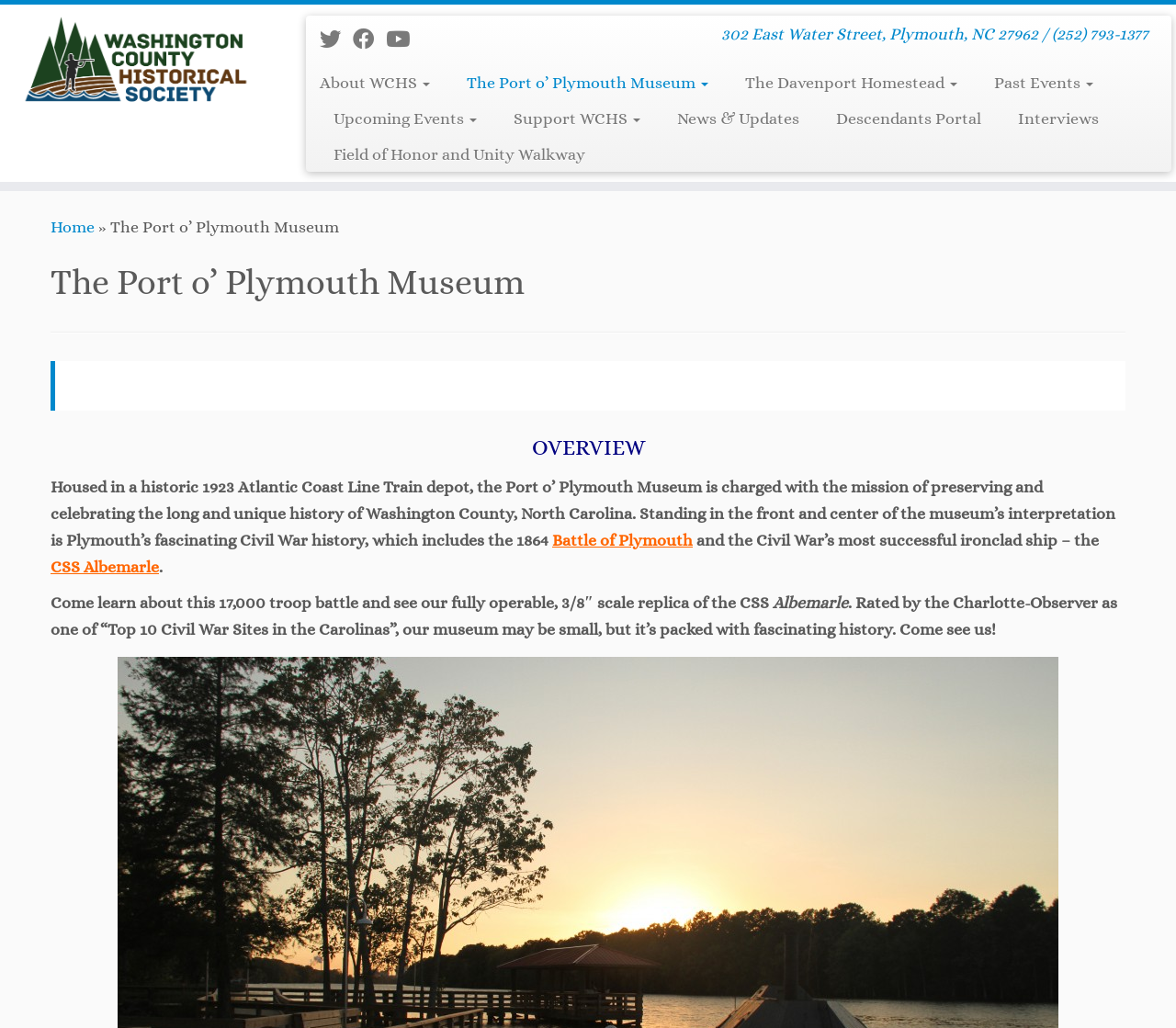Please specify the bounding box coordinates of the element that should be clicked to execute the given instruction: 'View upcoming events'. Ensure the coordinates are four float numbers between 0 and 1, expressed as [left, top, right, bottom].

[0.268, 0.098, 0.421, 0.133]